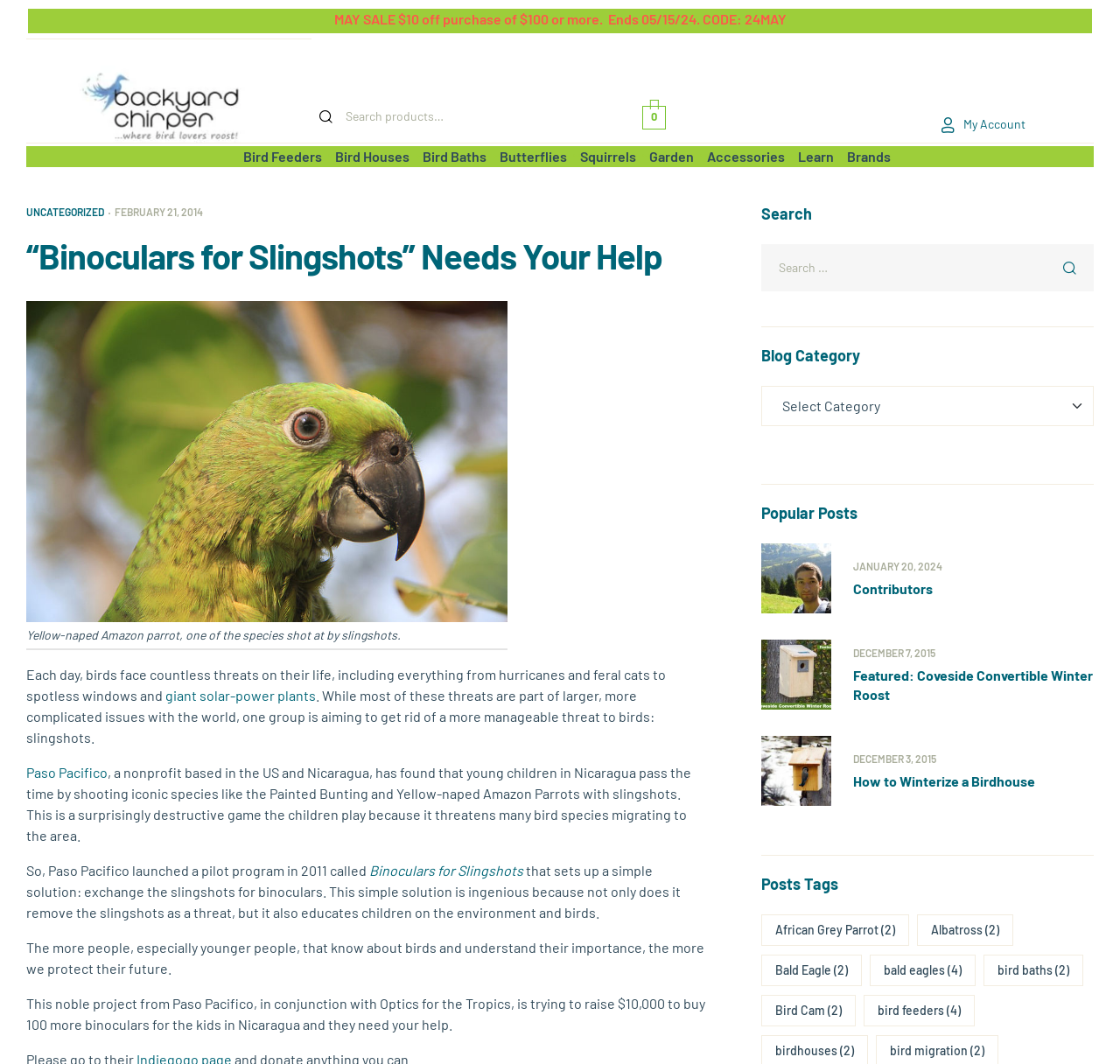Provide the bounding box for the UI element matching this description: "bird baths (2)".

[0.878, 0.897, 0.967, 0.927]